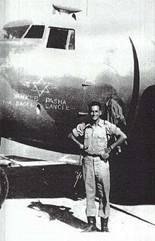Analyze the image and provide a detailed answer to the question: What is the significance of the soldier's pose?

The soldier's confident pose in front of the DC-5 aircraft highlights the importance of aviation in military operations during that period, showcasing the significance of the aircraft and the soldier's role in the military.